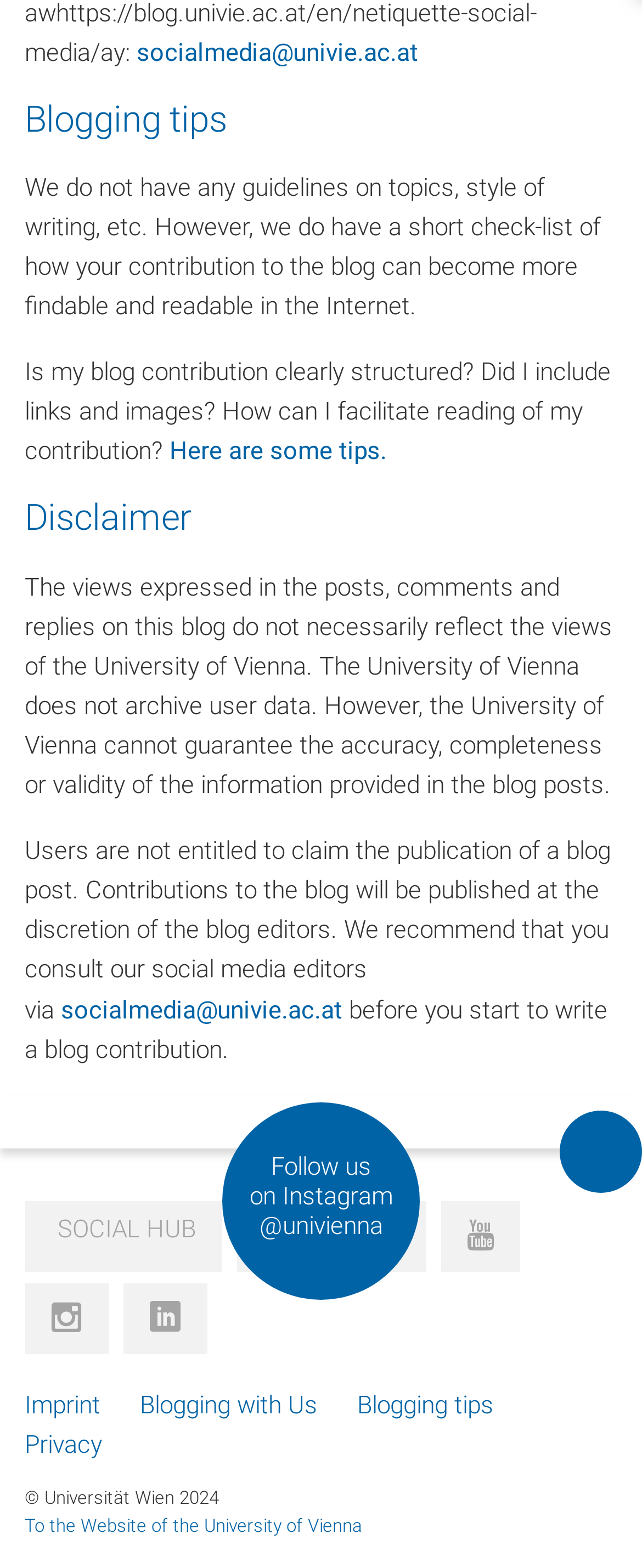Please identify the bounding box coordinates of the clickable element to fulfill the following instruction: "View privacy policy". The coordinates should be four float numbers between 0 and 1, i.e., [left, top, right, bottom].

None